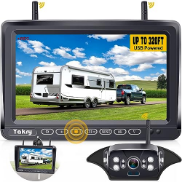Please give a one-word or short phrase response to the following question: 
What type of vehicles is this system ideal for?

RVs or trailers